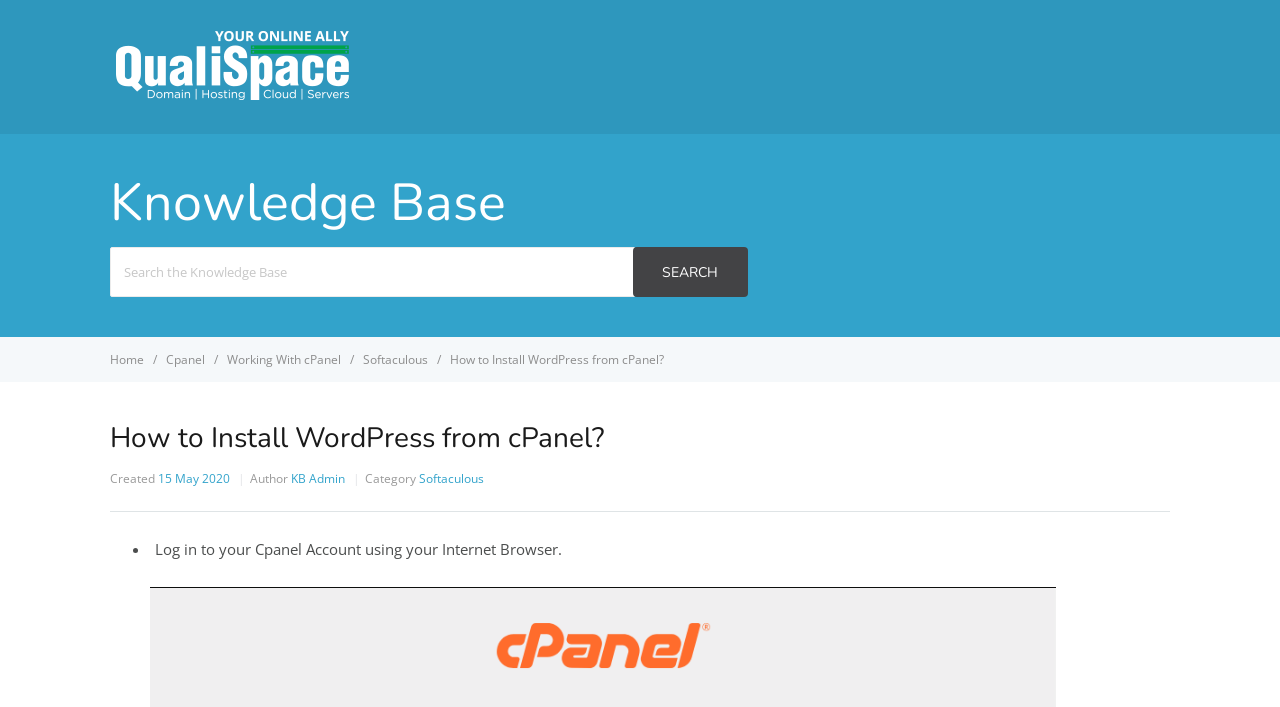Look at the image and answer the question in detail:
When was this article created?

I found the creation date of the article by looking at the section below the article title, where it says 'Created' followed by a link '15 May 2020'.